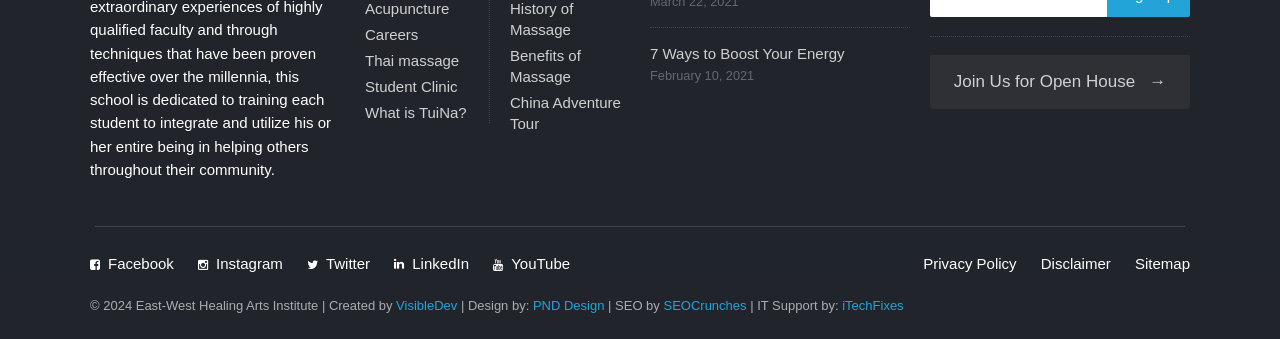Using the provided description LinkedIn, find the bounding box coordinates for the UI element. Provide the coordinates in (top-left x, top-left y, bottom-right x, bottom-right y) format, ensuring all values are between 0 and 1.

[0.308, 0.752, 0.366, 0.802]